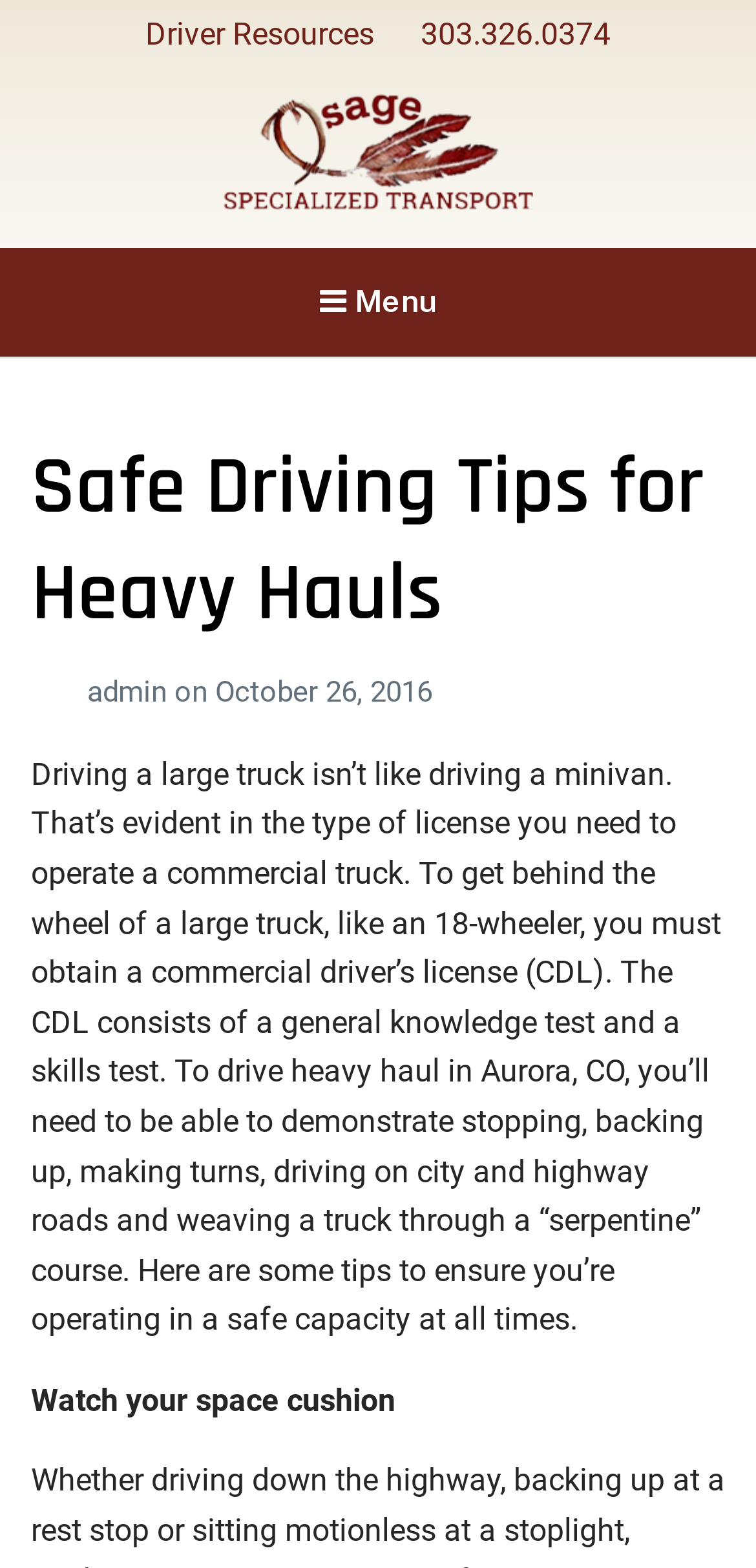What is the first tip mentioned for safe driving?
Please answer the question as detailed as possible based on the image.

The webpage mentions 'Watch your space cushion' as the first tip for safe driving, which suggests that it is the first tip mentioned on the webpage.